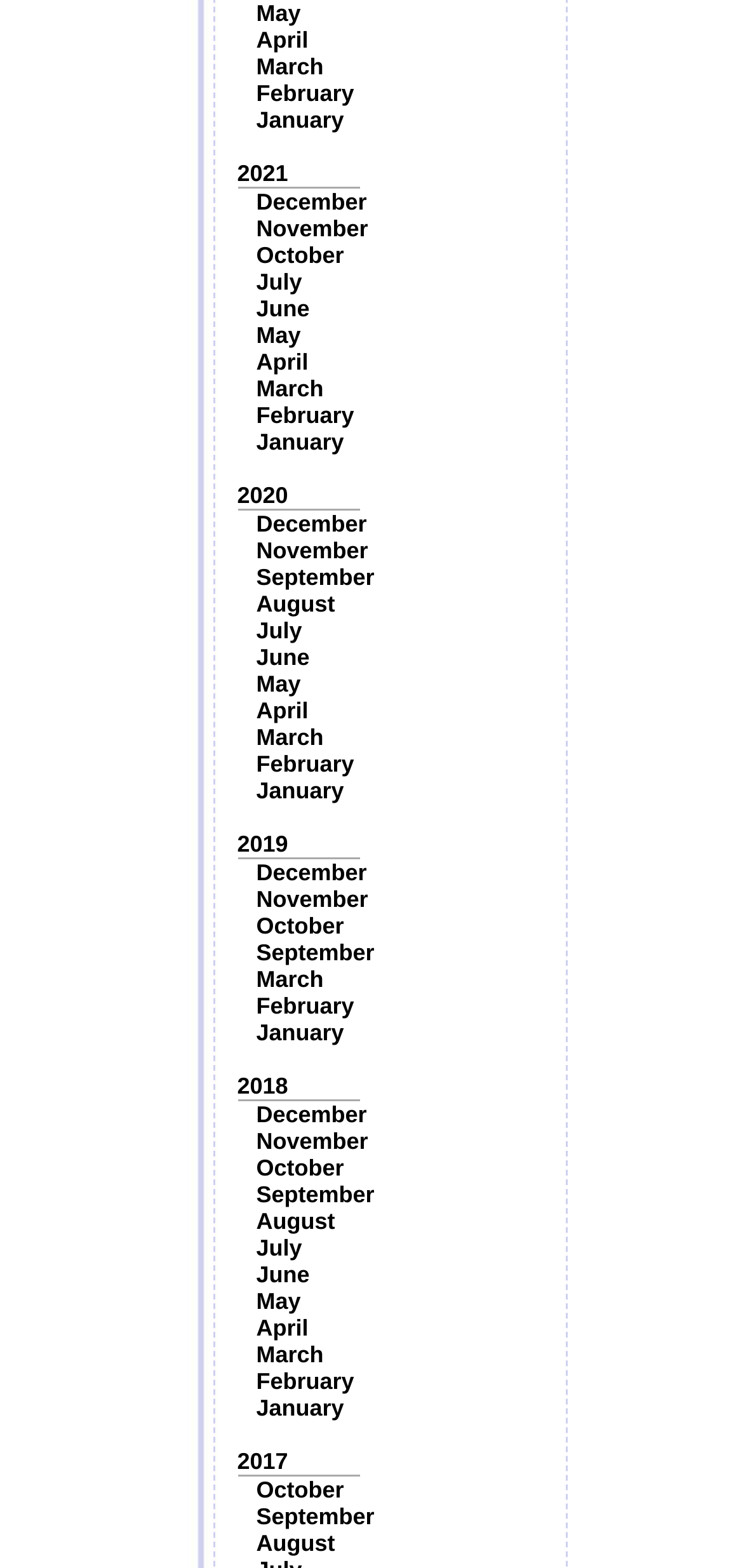Extract the bounding box coordinates for the UI element described by the text: "September". The coordinates should be in the form of [left, top, right, bottom] with values between 0 and 1.

[0.345, 0.959, 0.504, 0.976]